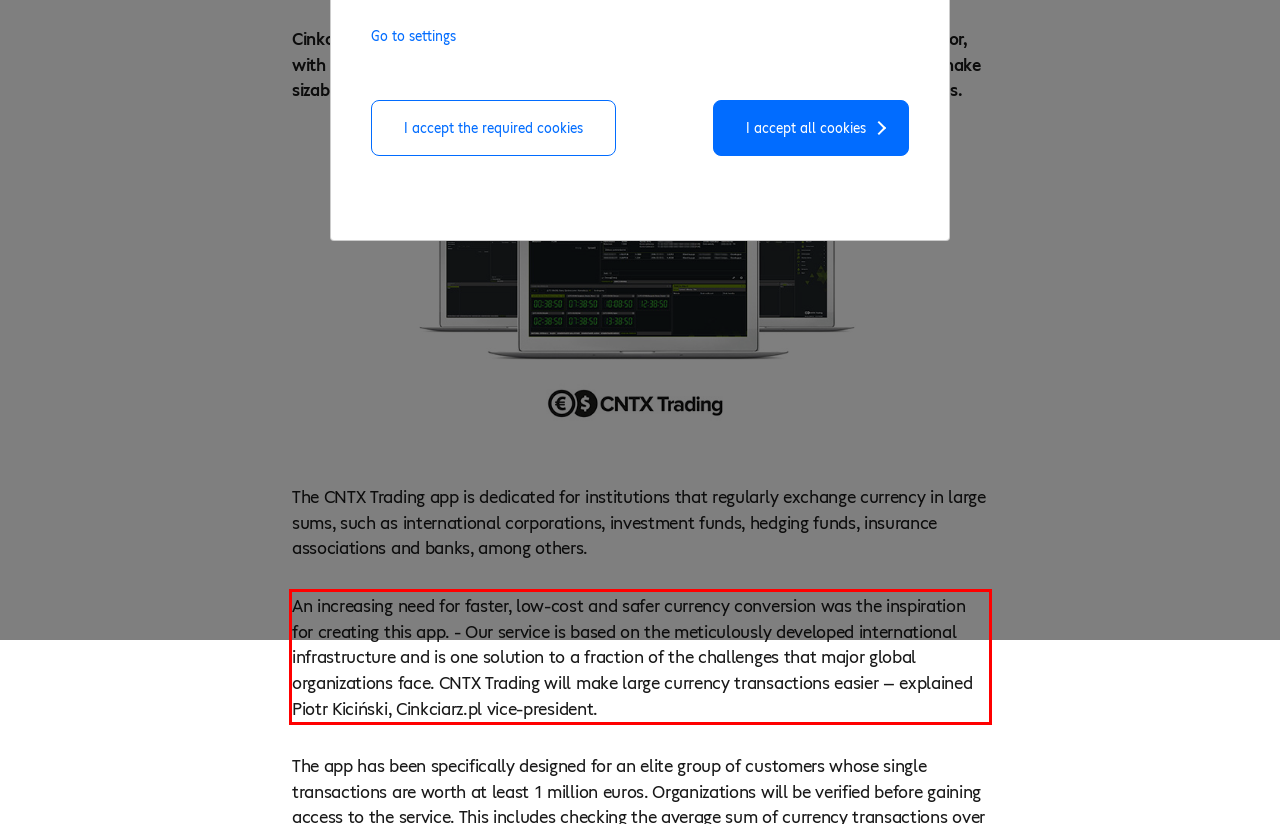Identify and transcribe the text content enclosed by the red bounding box in the given screenshot.

An increasing need for faster, low-cost and safer currency conversion was the inspiration for creating this app. - Our service is based on the meticulously developed international infrastructure and is one solution to a fraction of the challenges that major global organizations face. CNTX Trading will make large currency transactions easier – explained Piotr Kiciński, Cinkciarz.pl vice-president.